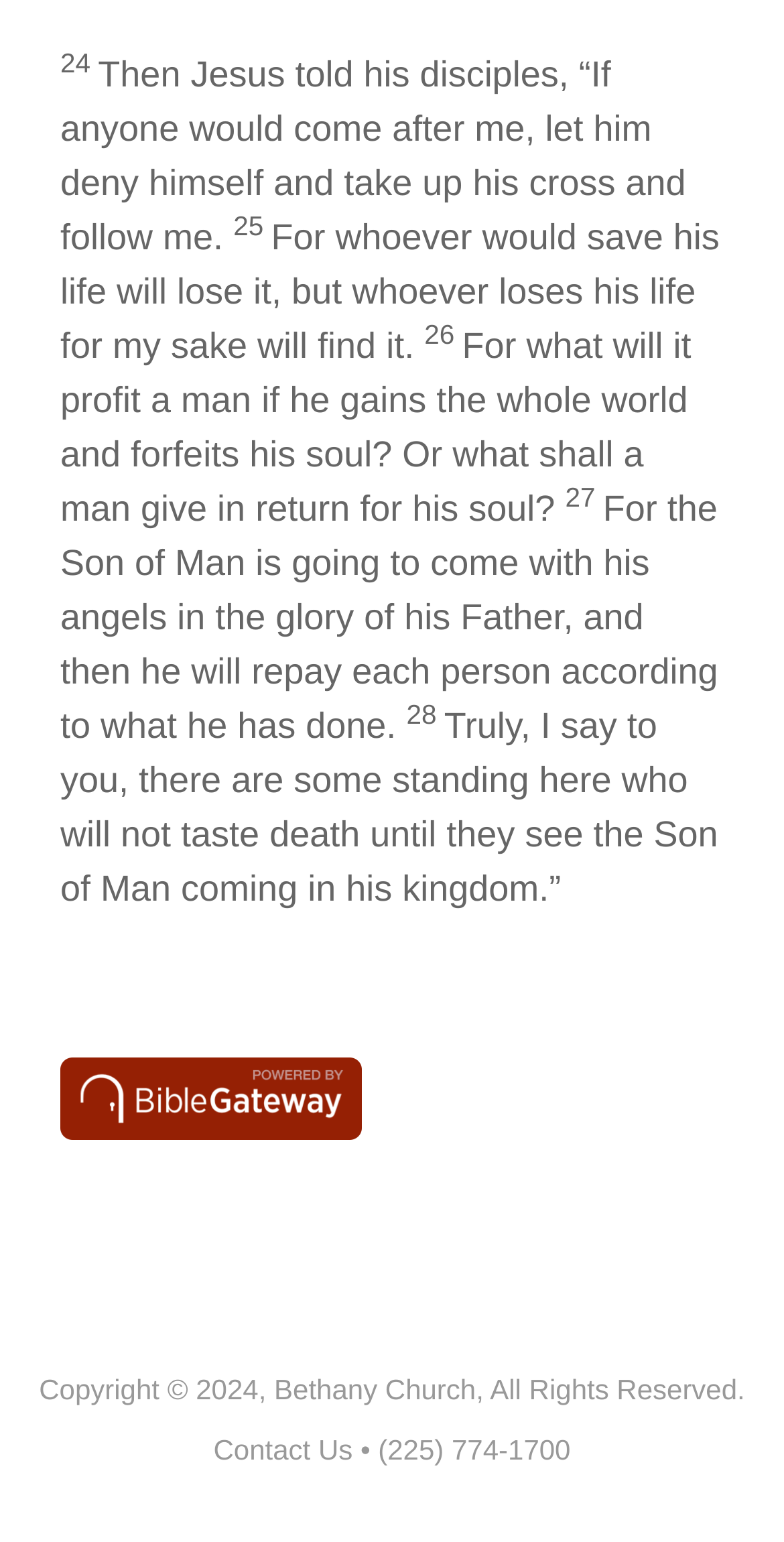Given the element description Bethany Church, specify the bounding box coordinates of the corresponding UI element in the format (top-left x, top-left y, bottom-right x, bottom-right y). All values must be between 0 and 1.

[0.35, 0.891, 0.607, 0.912]